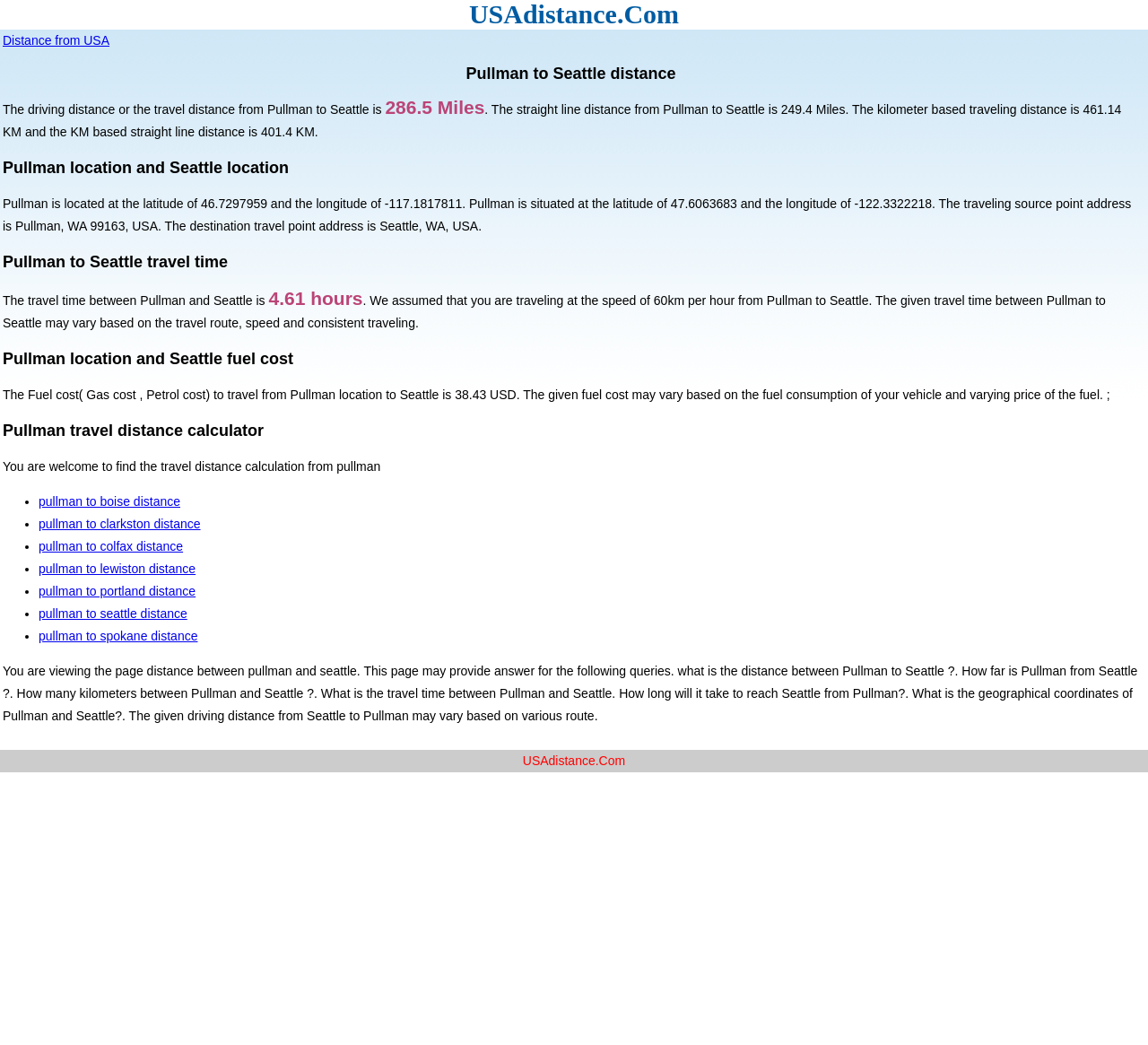Provide a brief response to the question below using one word or phrase:
What is the fuel cost to travel from Pullman to Seattle?

38.43 USD